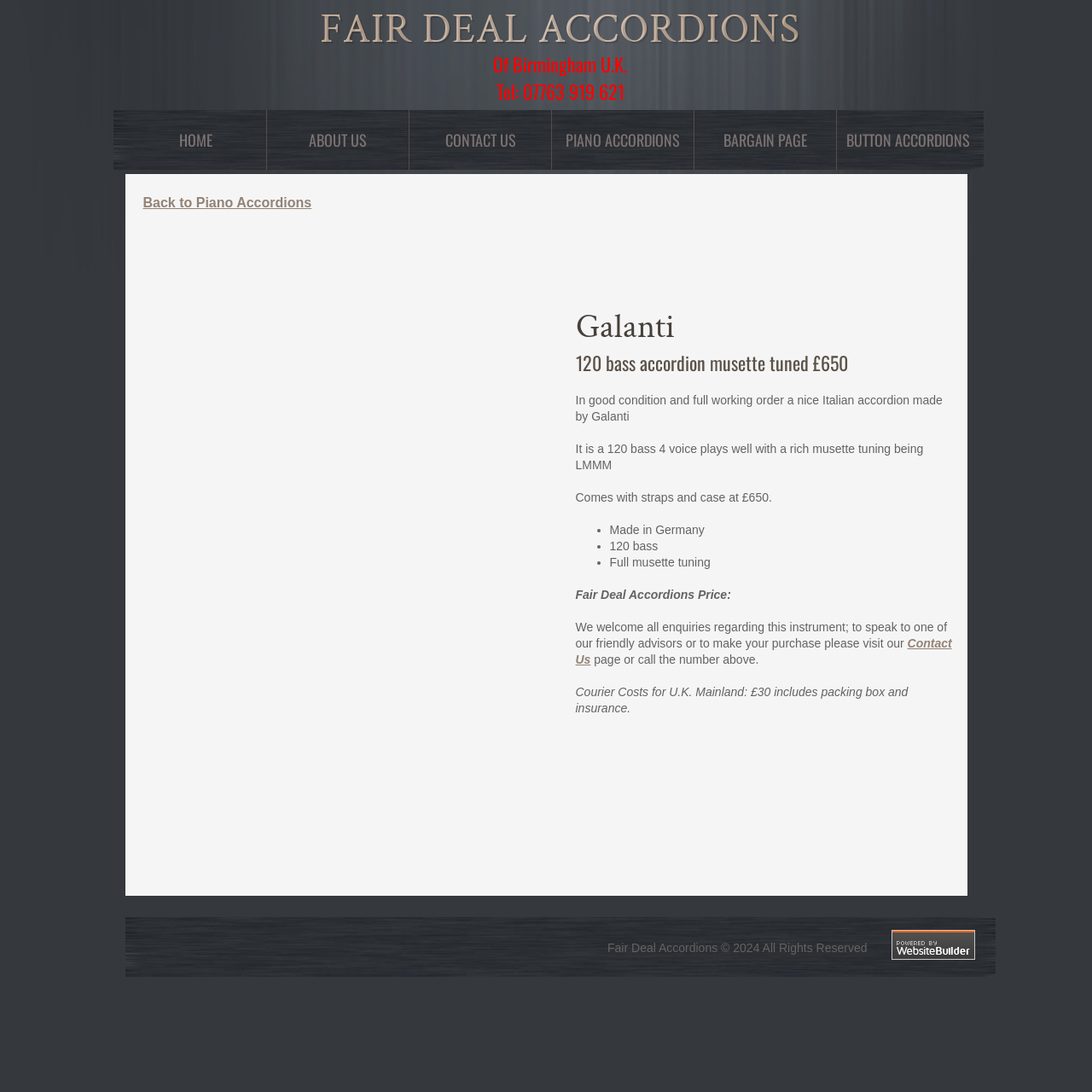What type of instrument is for sale?
Identify the answer in the screenshot and reply with a single word or phrase.

Accordion